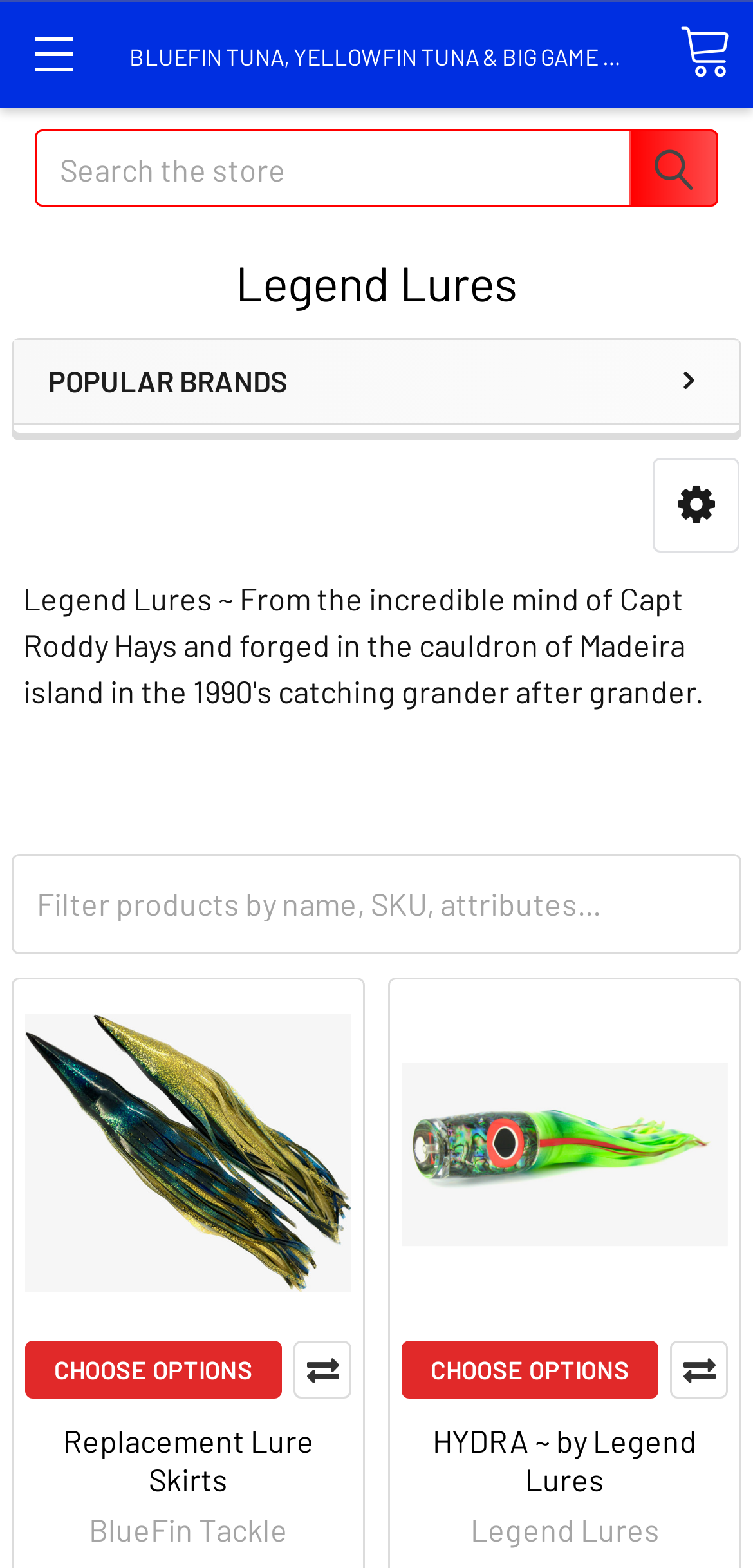Given the description of a UI element: "Toggle menu", identify the bounding box coordinates of the matching element in the webpage screenshot.

[0.0, 0.0, 0.141, 0.068]